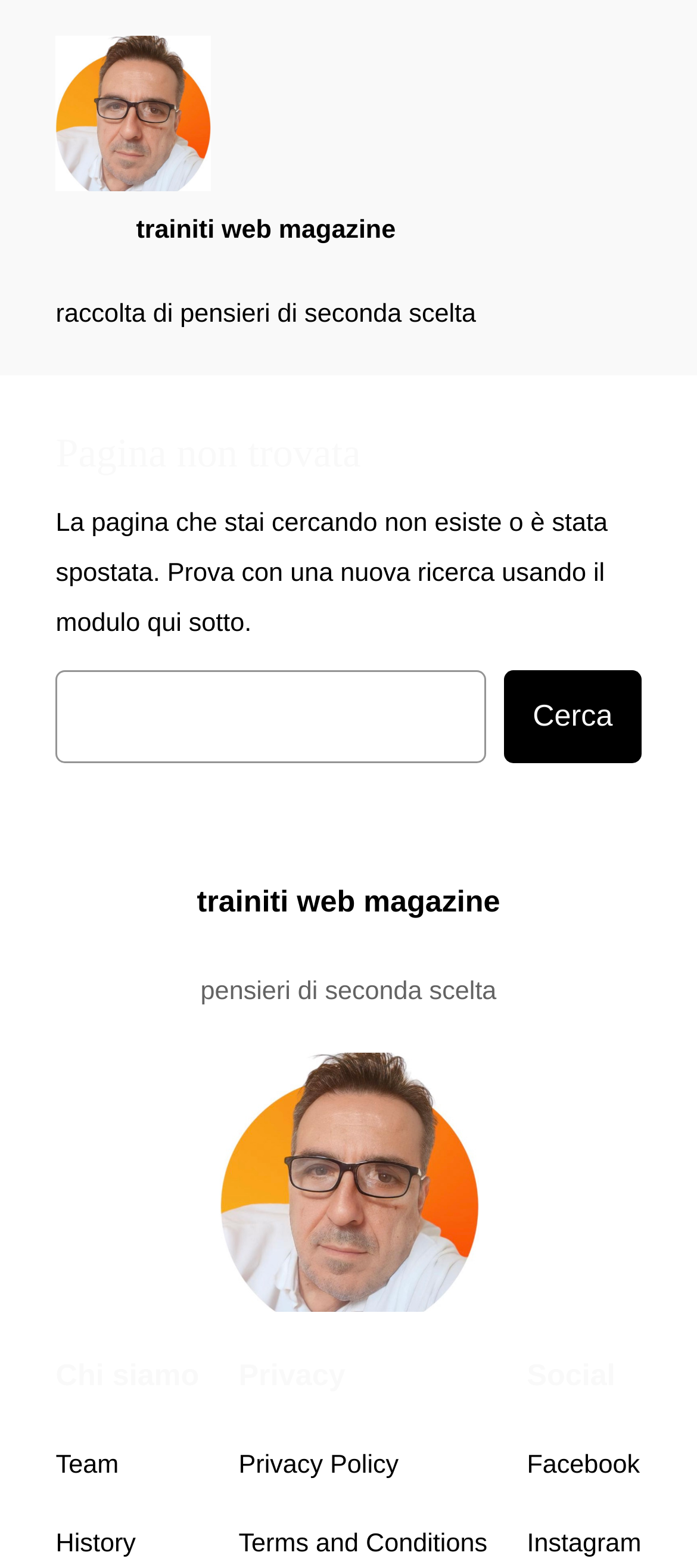Based on the element description alt="trainiti web magazine", identify the bounding box coordinates for the UI element. The coordinates should be in the format (top-left x, top-left y, bottom-right x, bottom-right y) and within the 0 to 1 range.

[0.08, 0.023, 0.303, 0.122]